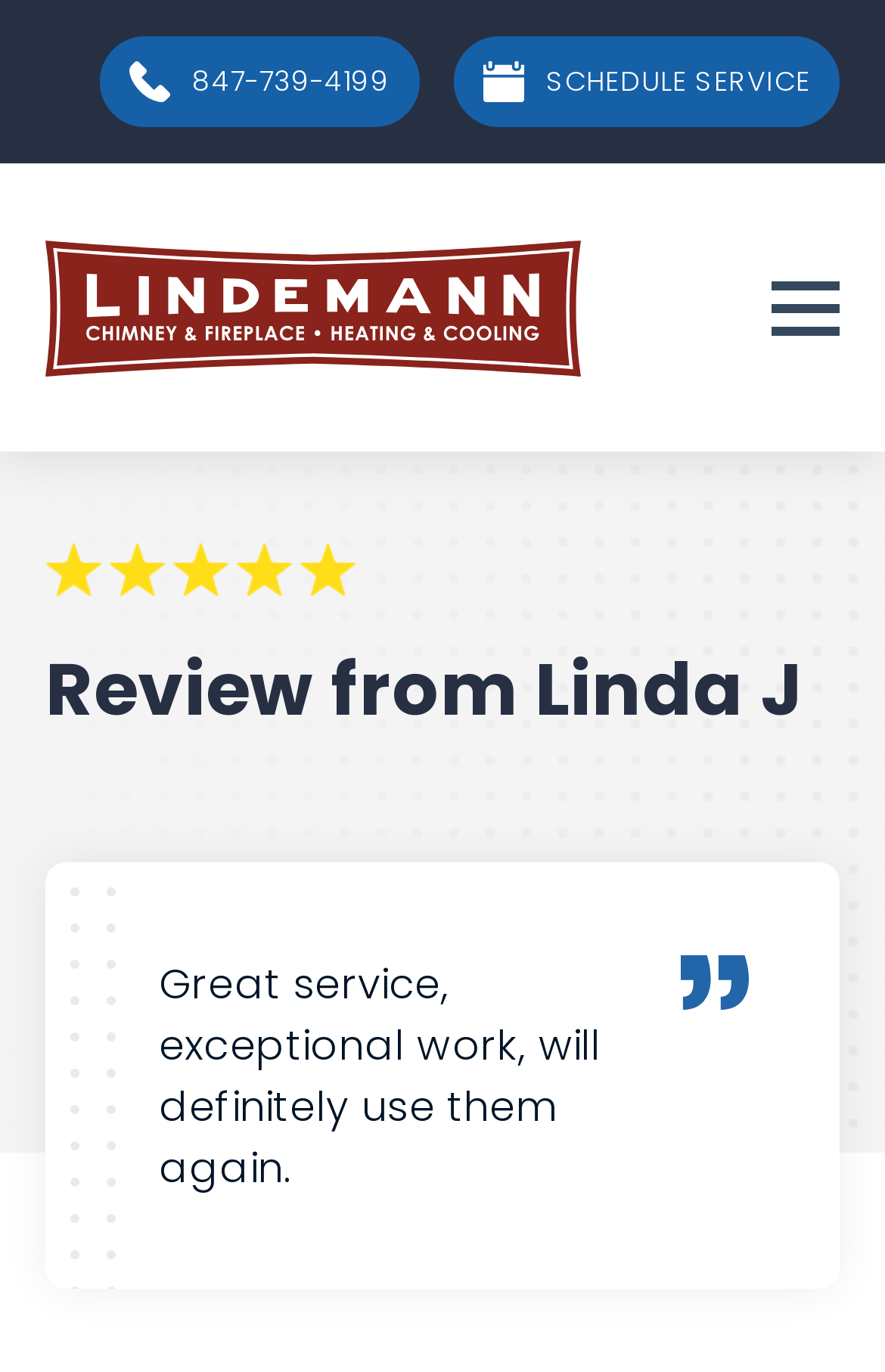Based on the element description: "847-739-4199", identify the UI element and provide its bounding box coordinates. Use four float numbers between 0 and 1, [left, top, right, bottom].

[0.112, 0.026, 0.473, 0.093]